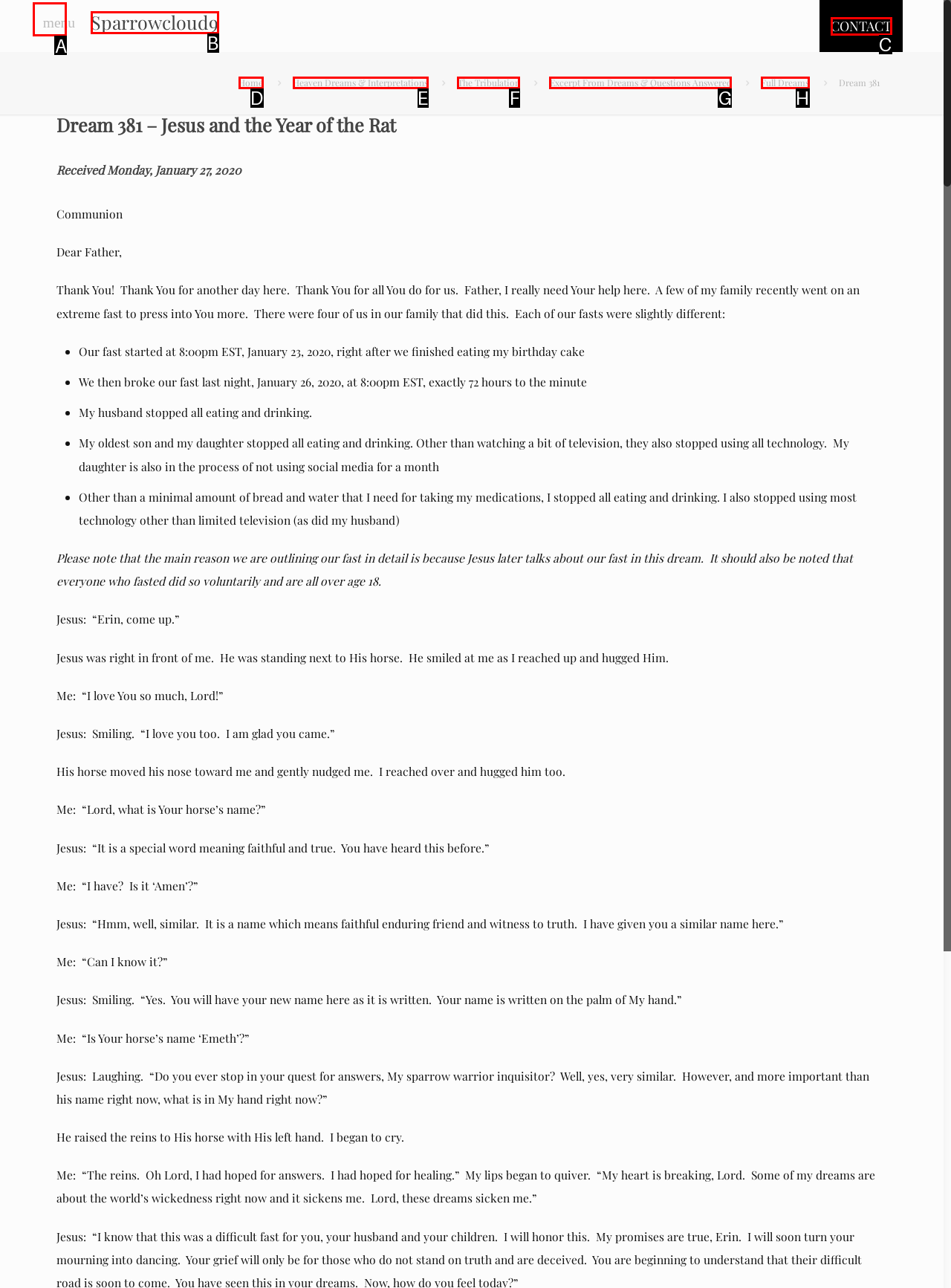Tell me which one HTML element I should click to complete the following task: Click the 'menu' link Answer with the option's letter from the given choices directly.

A